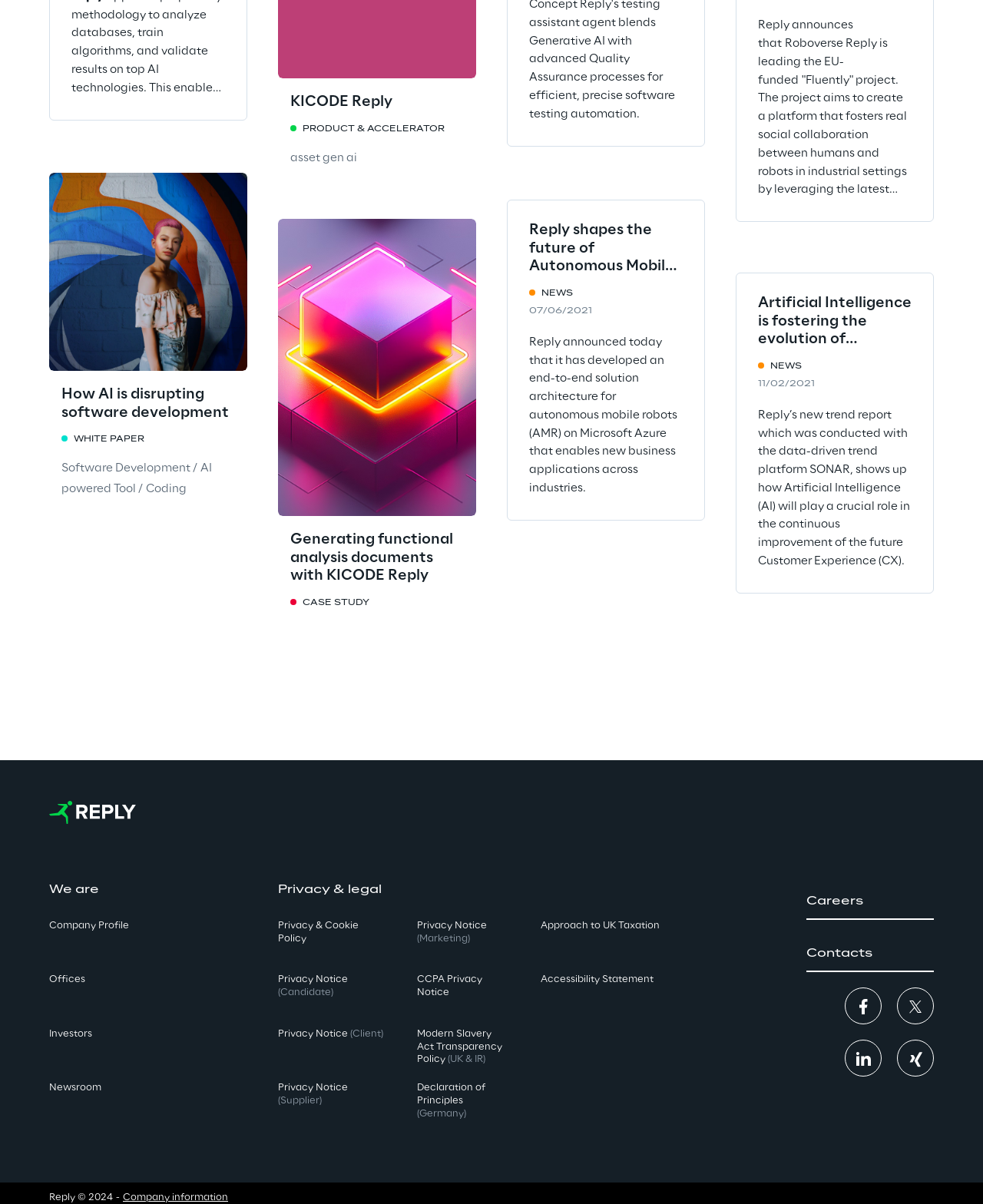Determine the coordinates of the bounding box for the clickable area needed to execute this instruction: "Click on the 'KICODE Reply' link".

[0.295, 0.078, 0.472, 0.093]